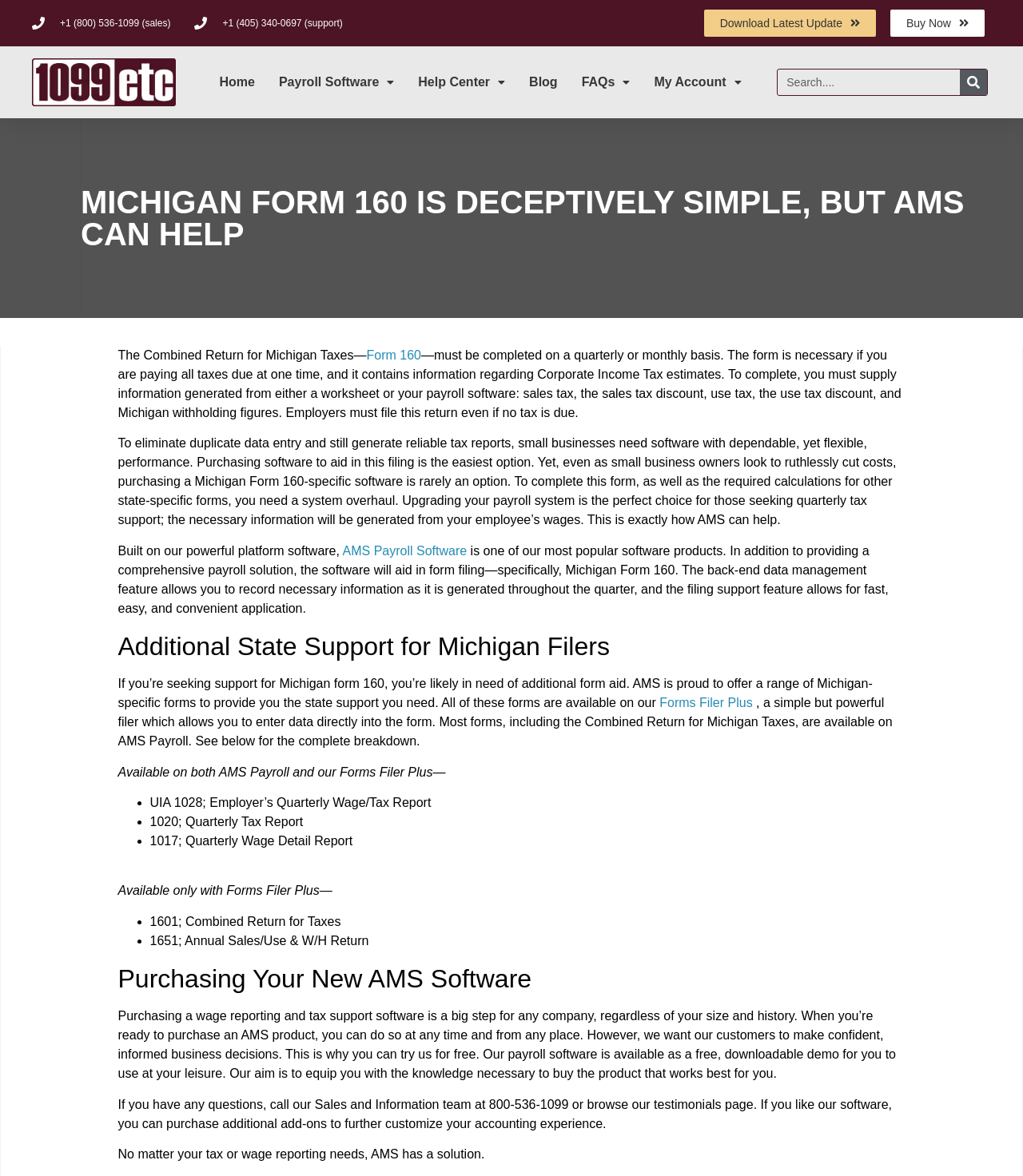What is the available demo for potential customers?
Provide a well-explained and detailed answer to the question.

I found the available demo by reading the static text element that describes the purchasing process, which says that the payroll software is available as a free, downloadable demo for potential customers to try.